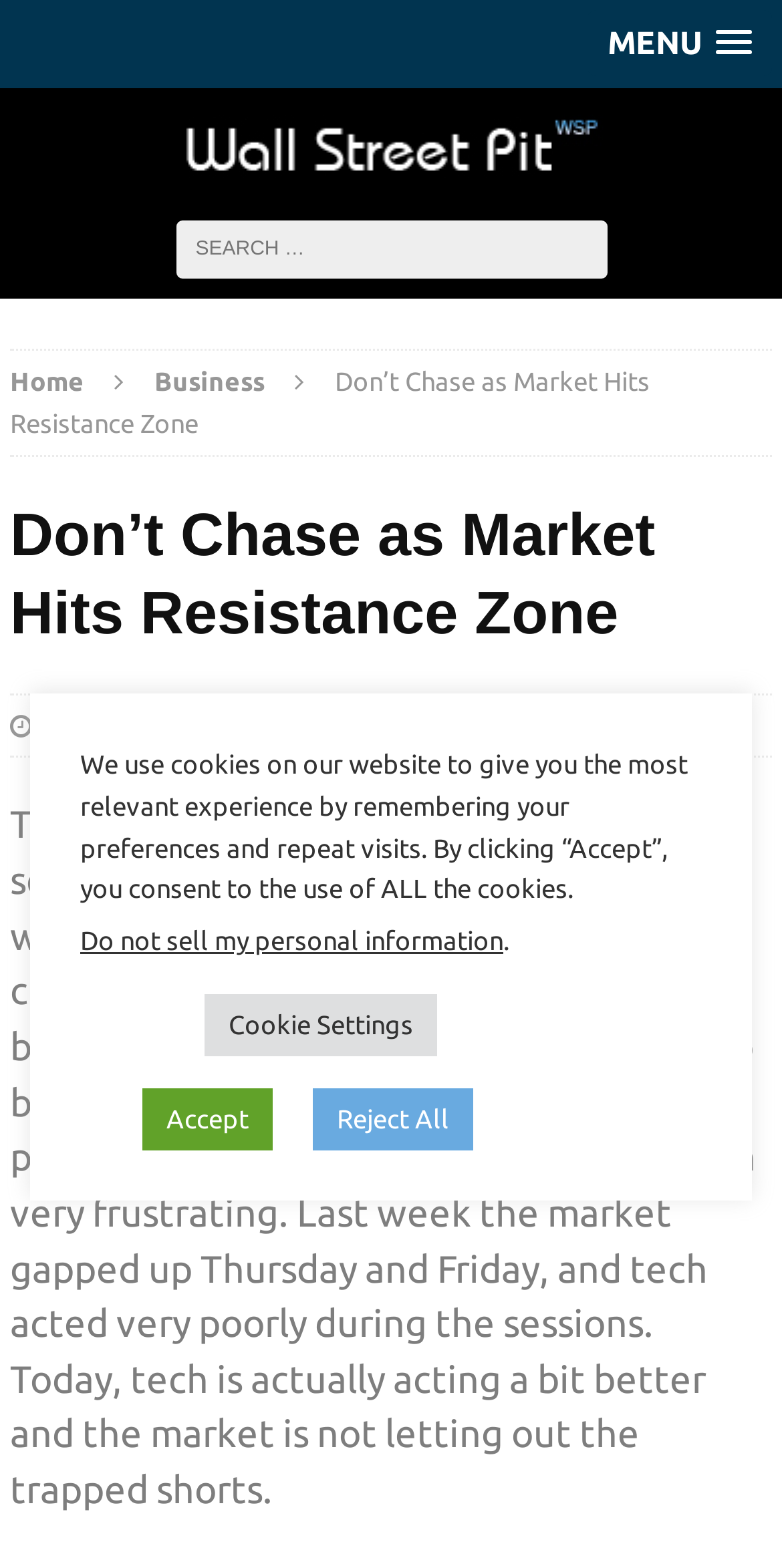Please identify the bounding box coordinates of the clickable region that I should interact with to perform the following instruction: "View 2024 posts". The coordinates should be expressed as four float numbers between 0 and 1, i.e., [left, top, right, bottom].

None